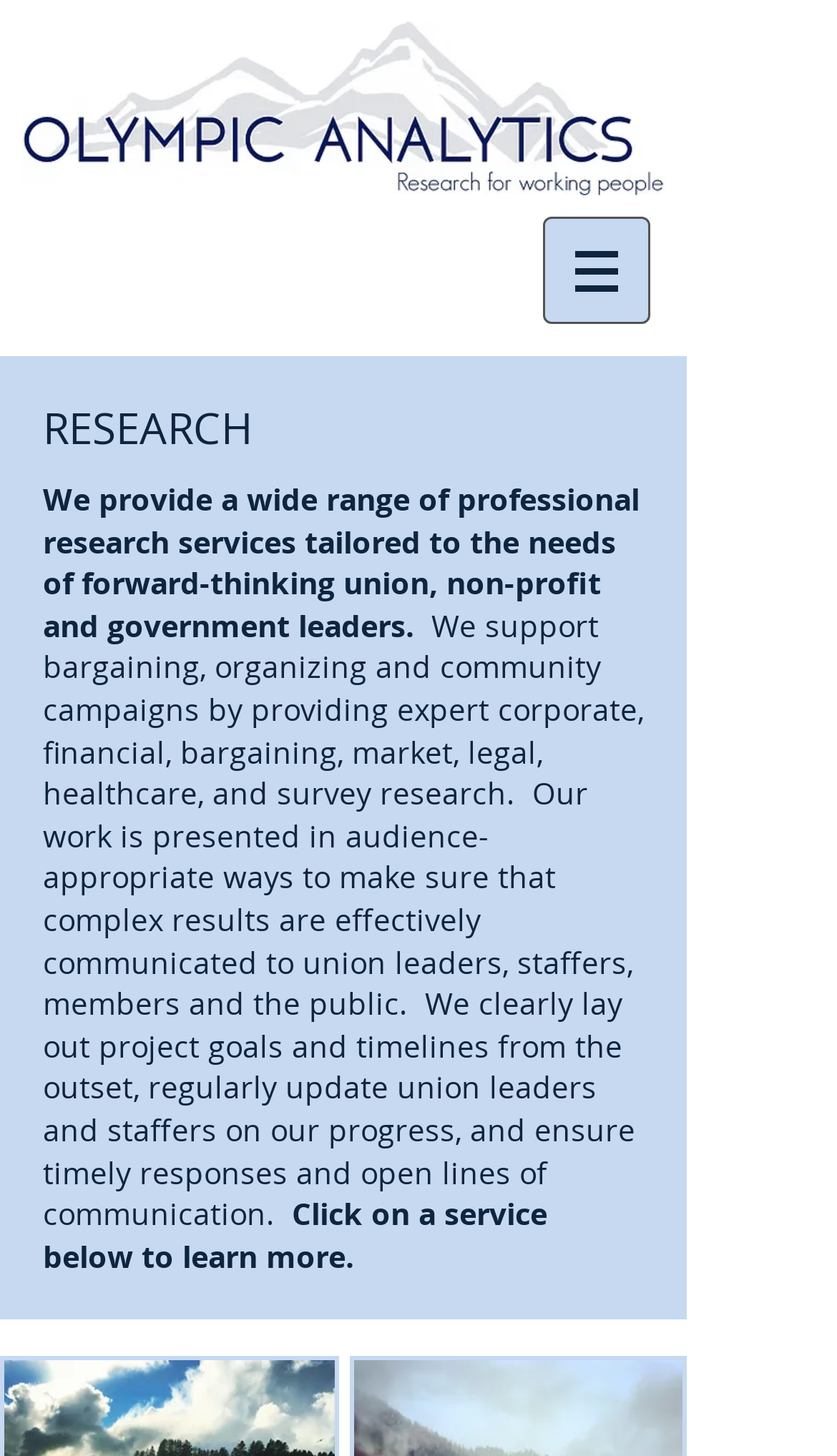Use the information in the screenshot to answer the question comprehensively: What is the purpose of the website's research services?

The website's research services are designed to support bargaining, organizing, and community campaigns by providing expert research in various areas.